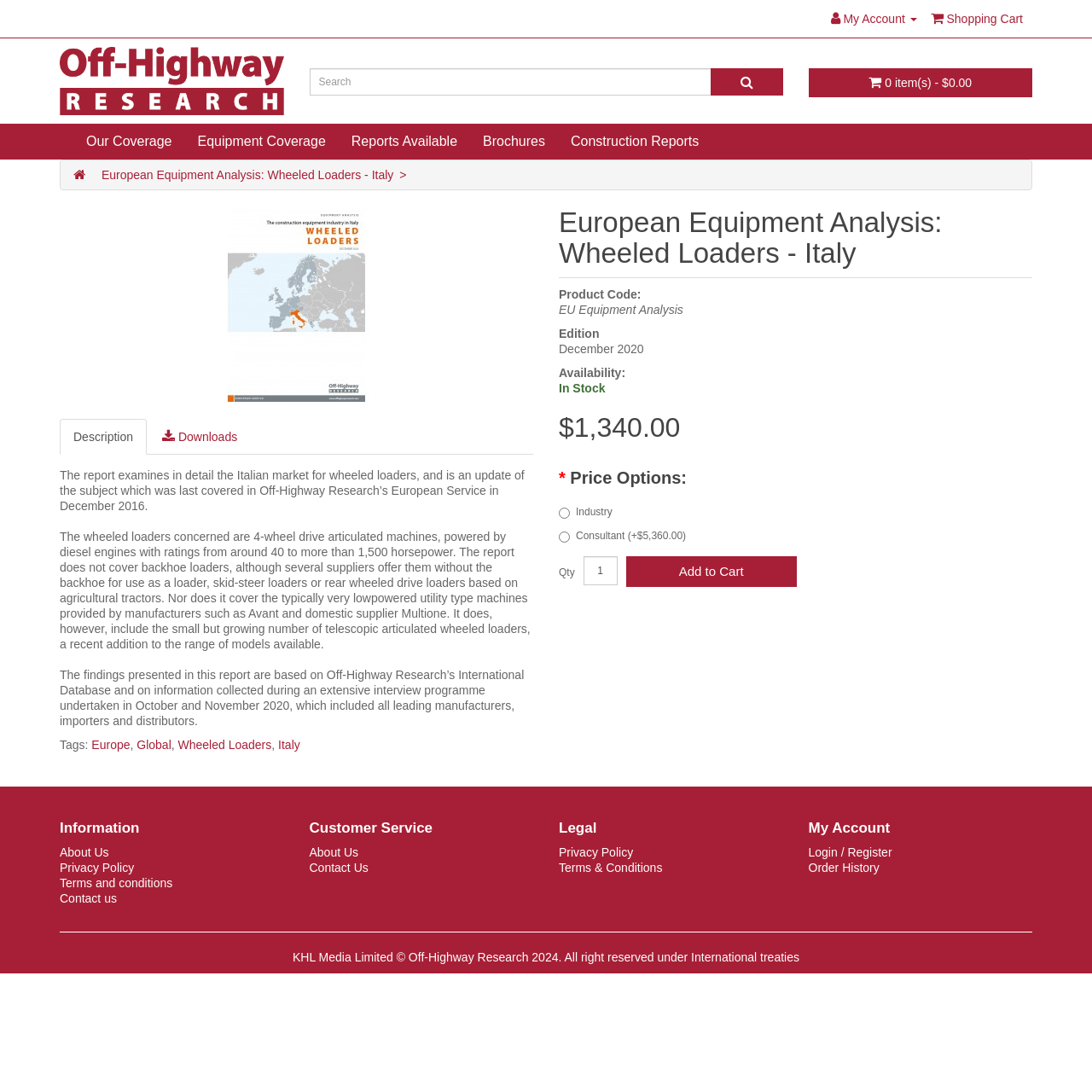What is the name of the report? Please answer the question using a single word or phrase based on the image.

European Equipment Analysis: Wheeled Loaders - Italy